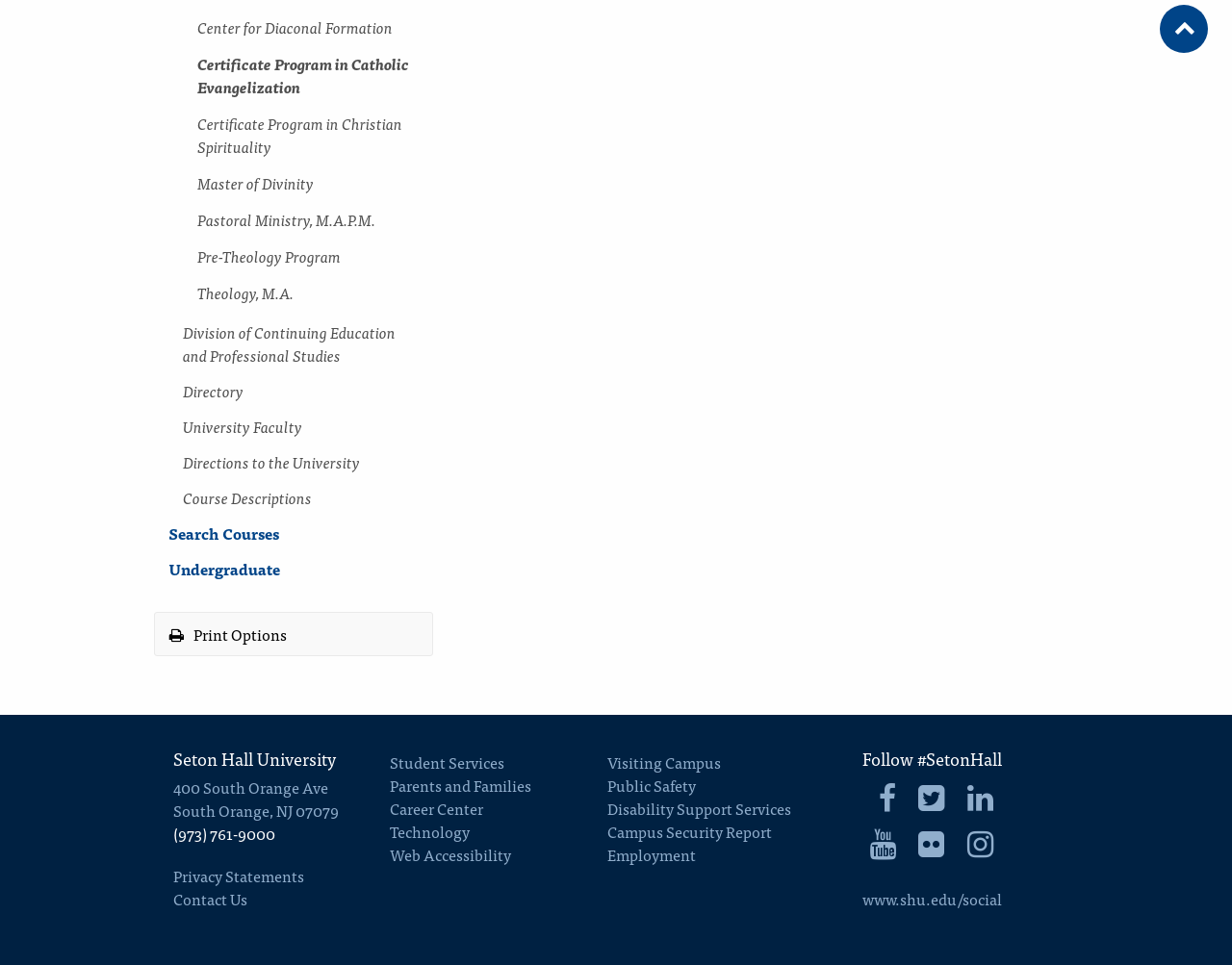Locate the bounding box coordinates of the area you need to click to fulfill this instruction: 'Visit the Seton Hall University Facebook page'. The coordinates must be in the form of four float numbers ranging from 0 to 1: [left, top, right, bottom].

[0.669, 0.803, 0.727, 0.851]